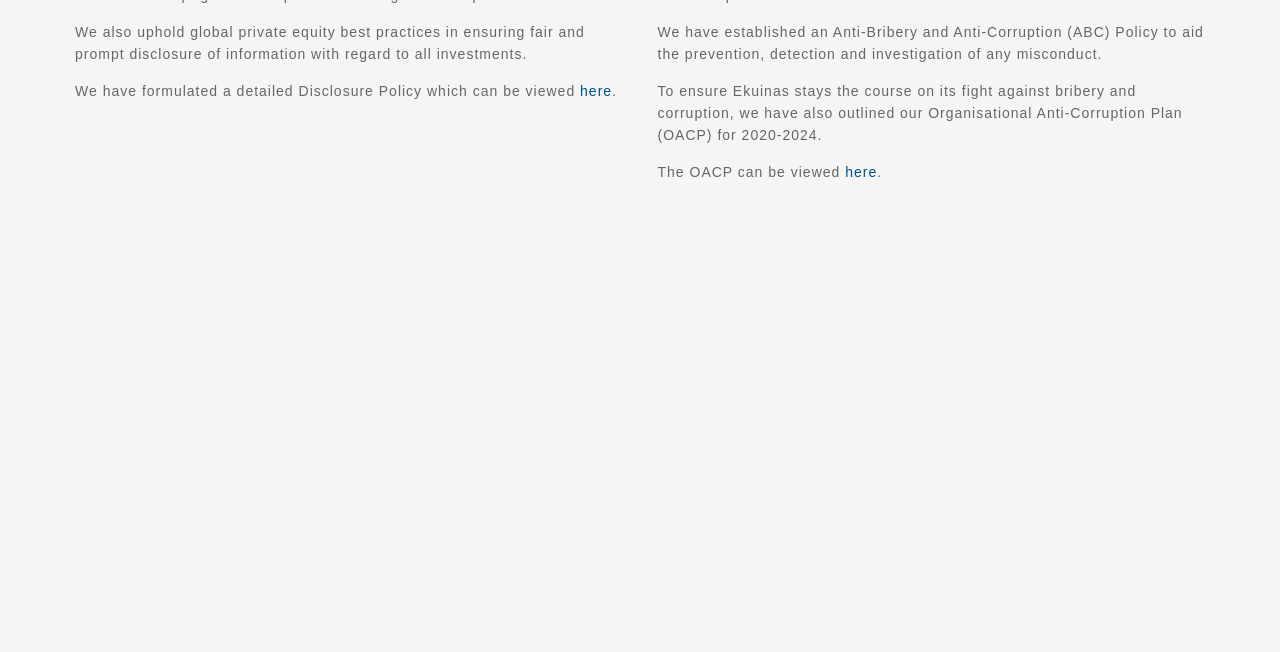Find the bounding box coordinates for the element that must be clicked to complete the instruction: "Contact Us". The coordinates should be four float numbers between 0 and 1, indicated as [left, top, right, bottom].

[0.413, 0.712, 0.475, 0.736]